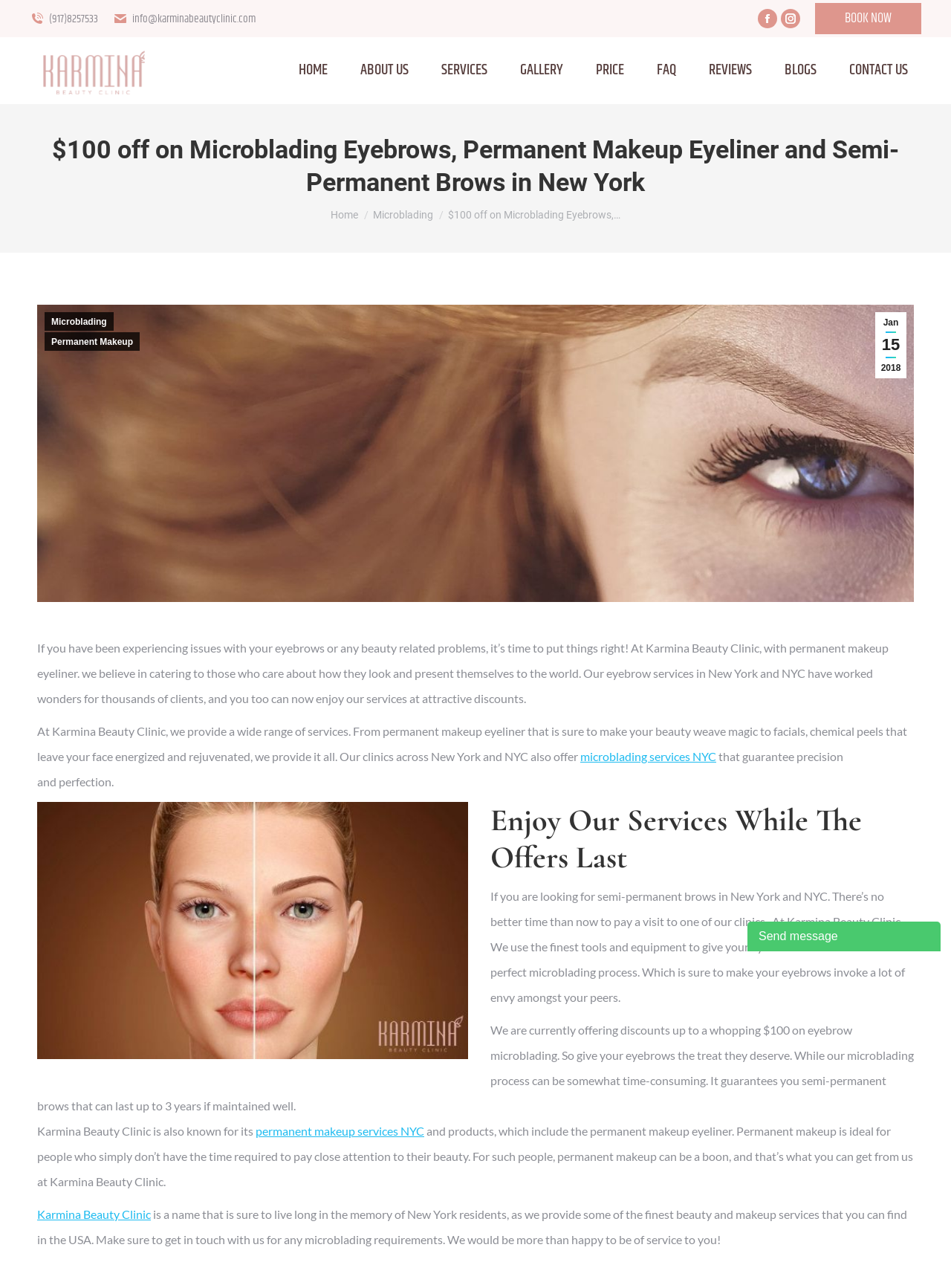Determine the bounding box coordinates of the clickable area required to perform the following instruction: "Book now". The coordinates should be represented as four float numbers between 0 and 1: [left, top, right, bottom].

[0.857, 0.002, 0.969, 0.027]